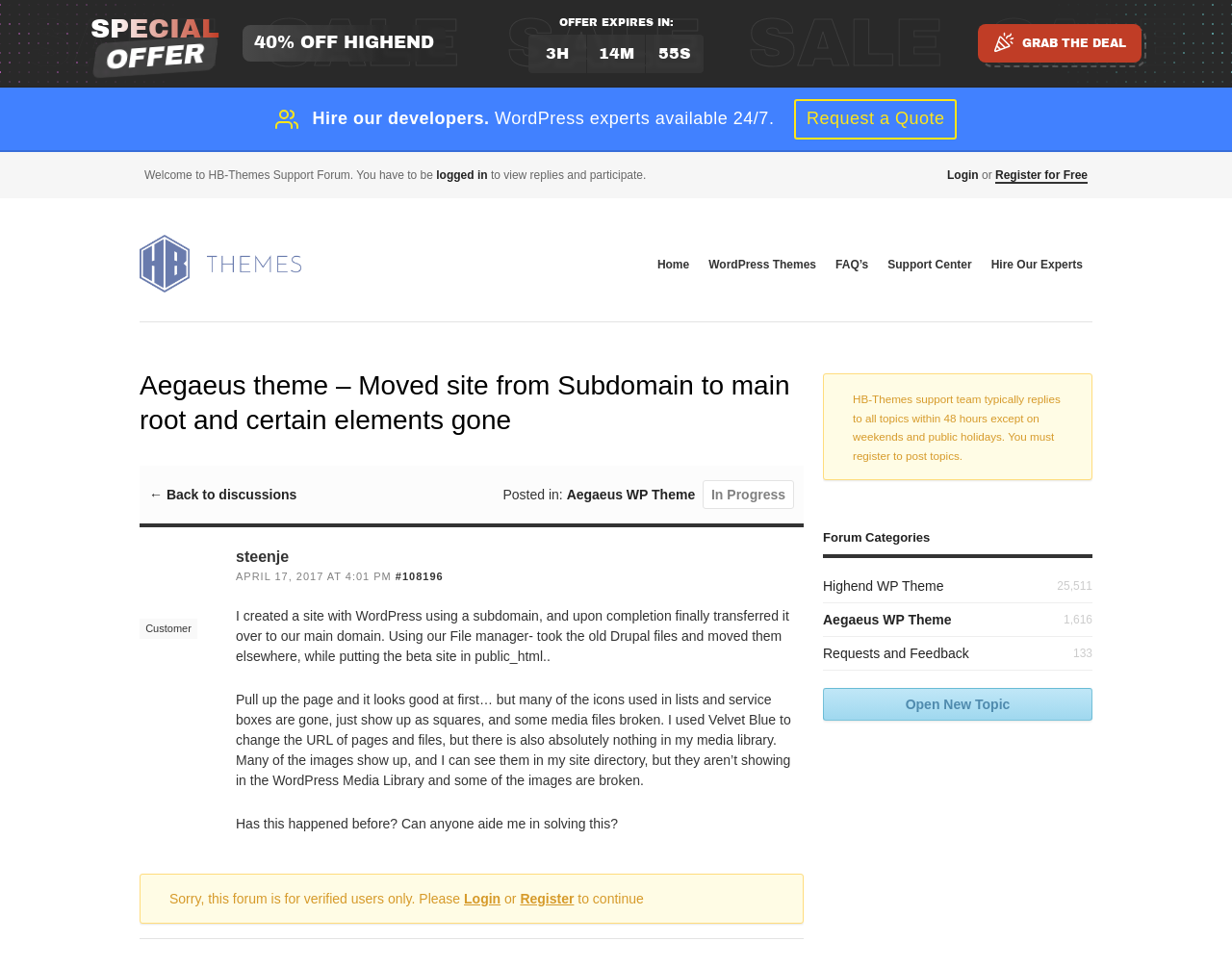Please specify the coordinates of the bounding box for the element that should be clicked to carry out this instruction: "Login to the forum". The coordinates must be four float numbers between 0 and 1, formatted as [left, top, right, bottom].

[0.769, 0.174, 0.794, 0.188]